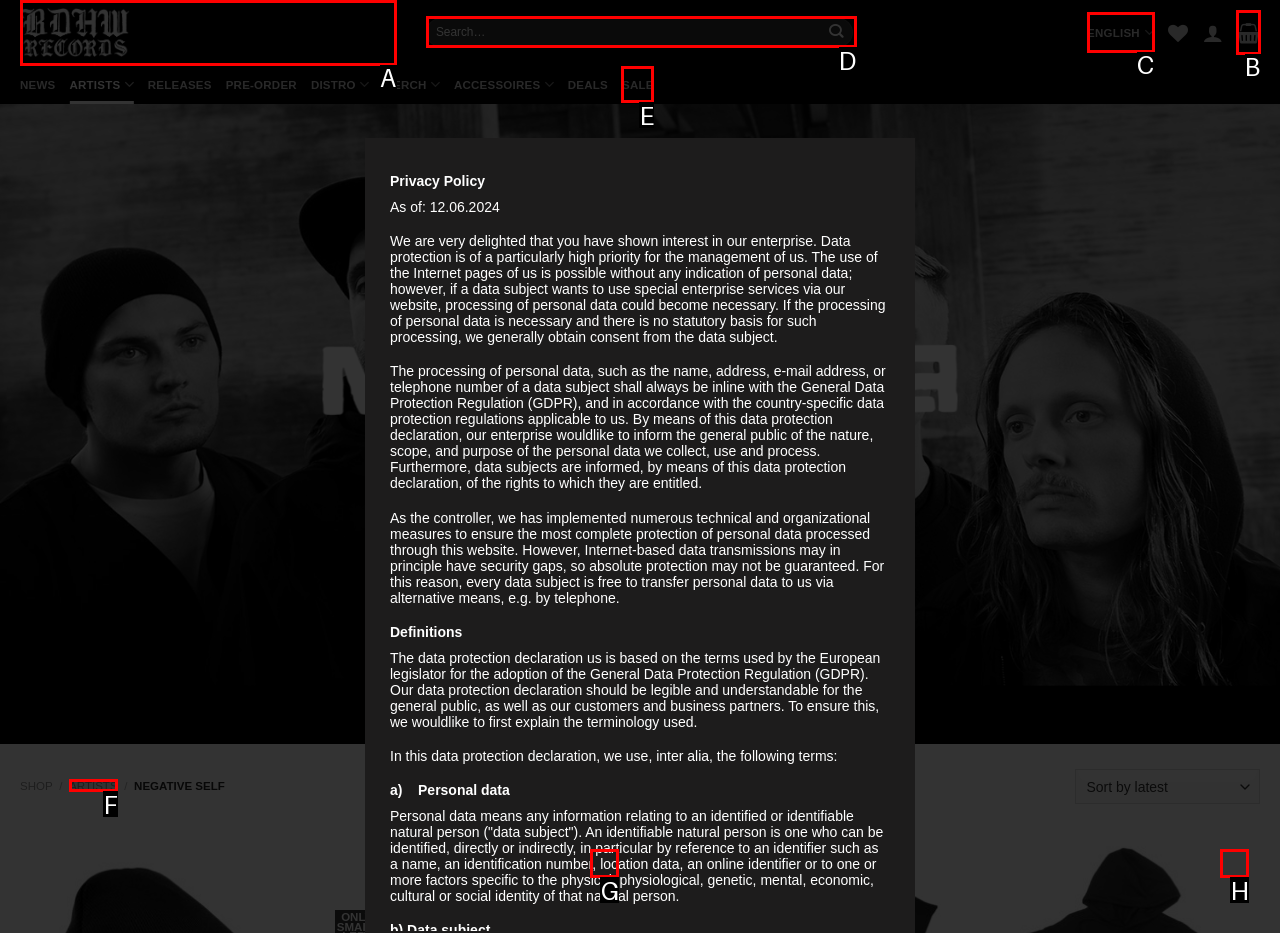Select the correct UI element to complete the task: Search for something
Please provide the letter of the chosen option.

D